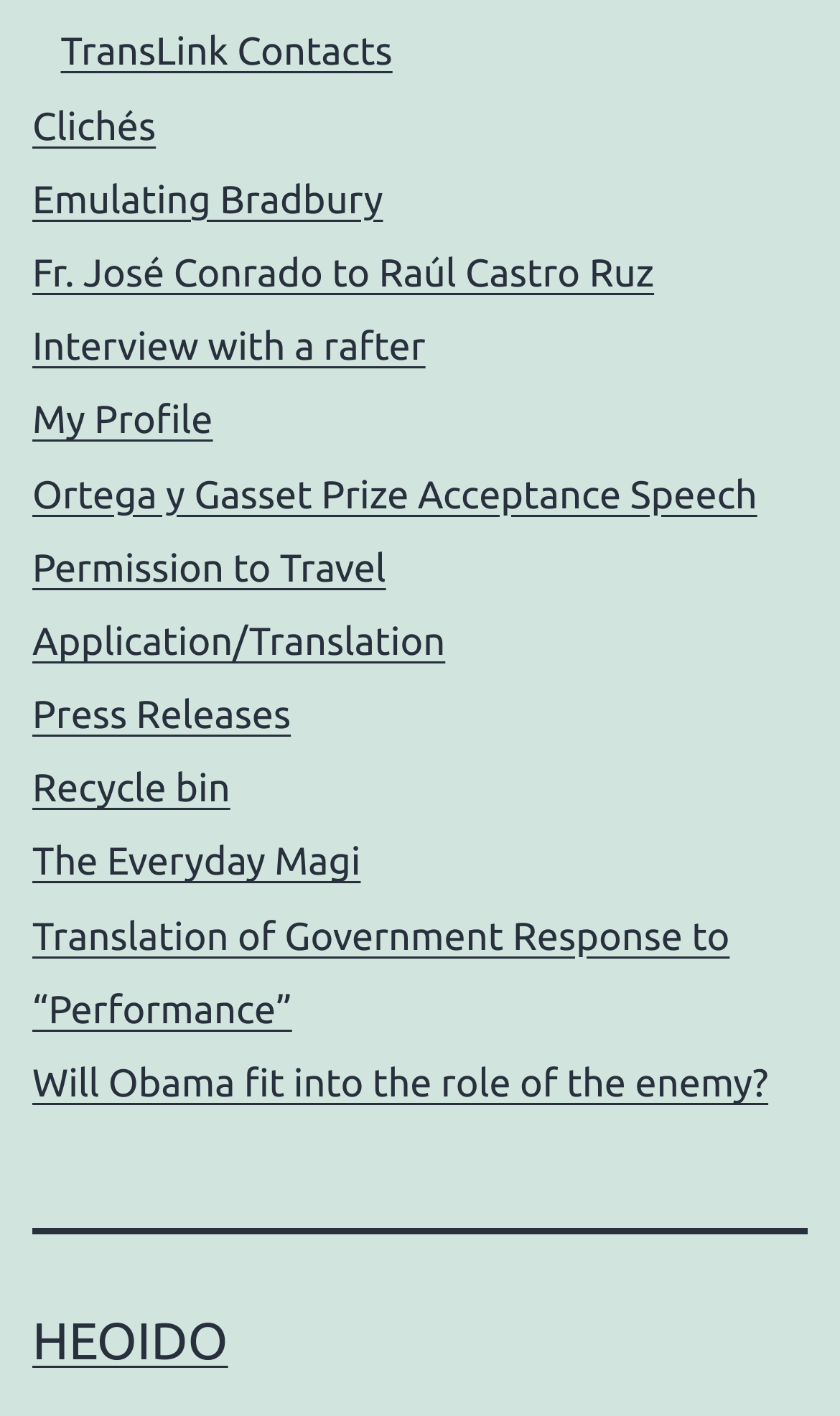Find the bounding box coordinates for the area that should be clicked to accomplish the instruction: "Read Ortega y Gasset Prize Acceptance Speech".

[0.038, 0.334, 0.901, 0.364]